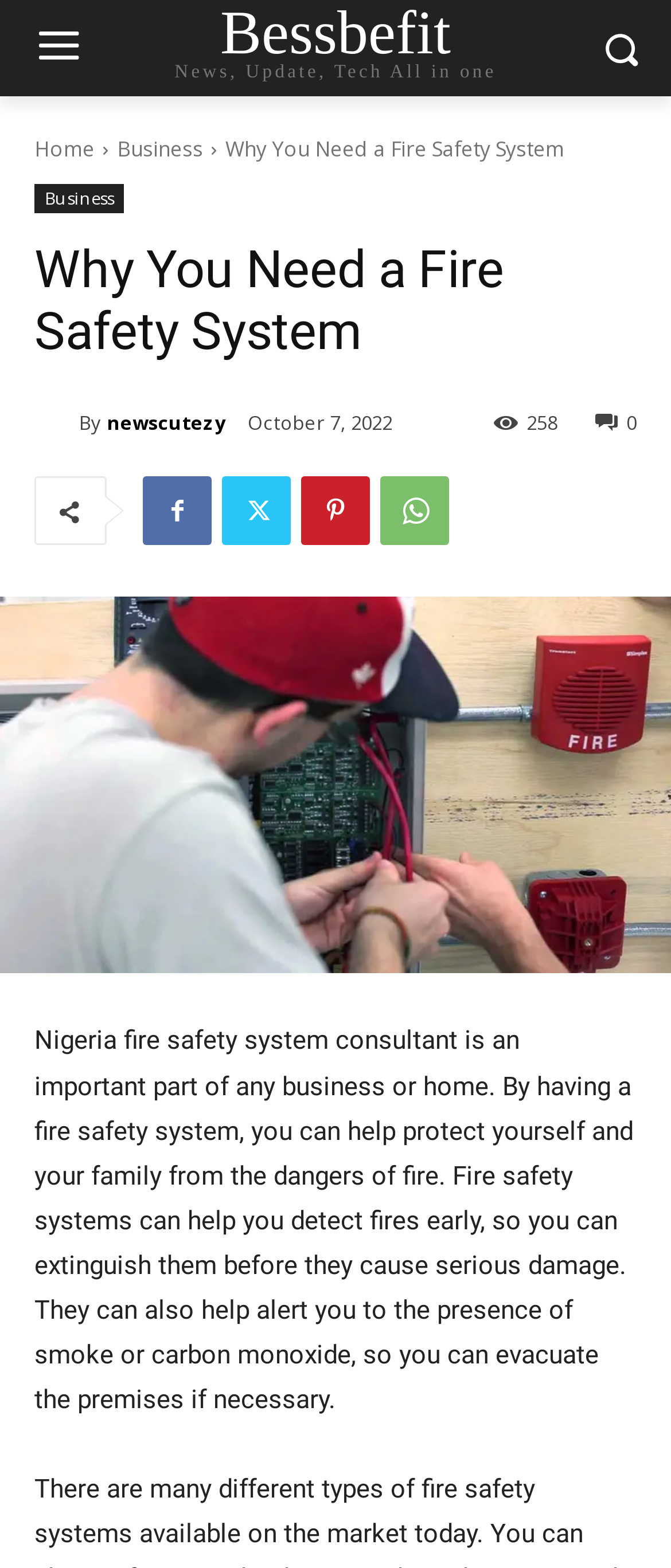Please identify the bounding box coordinates of the element's region that should be clicked to execute the following instruction: "Click on the Business link". The bounding box coordinates must be four float numbers between 0 and 1, i.e., [left, top, right, bottom].

[0.174, 0.086, 0.303, 0.104]